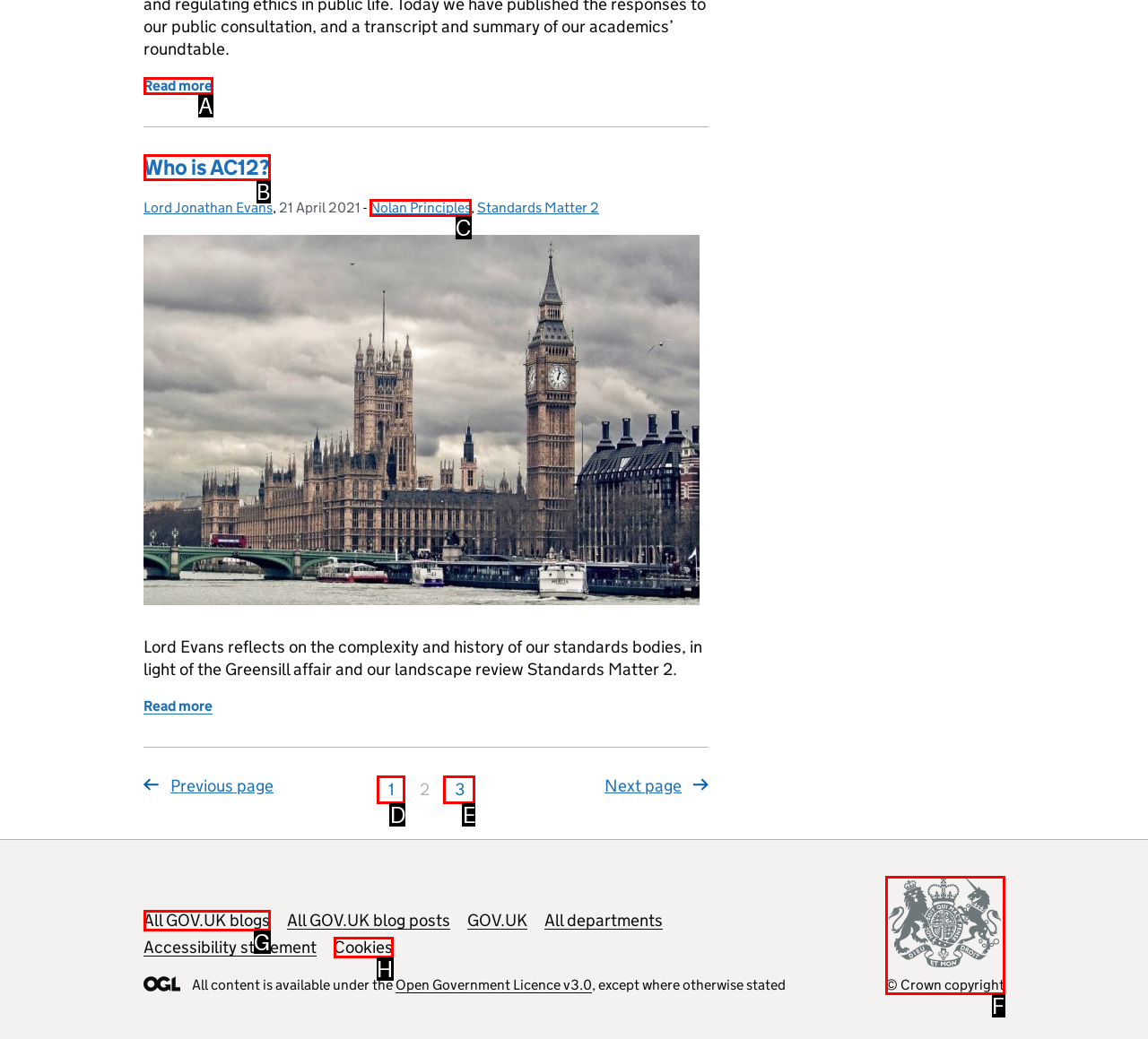Match the description: Page 1 to one of the options shown. Reply with the letter of the best match.

D